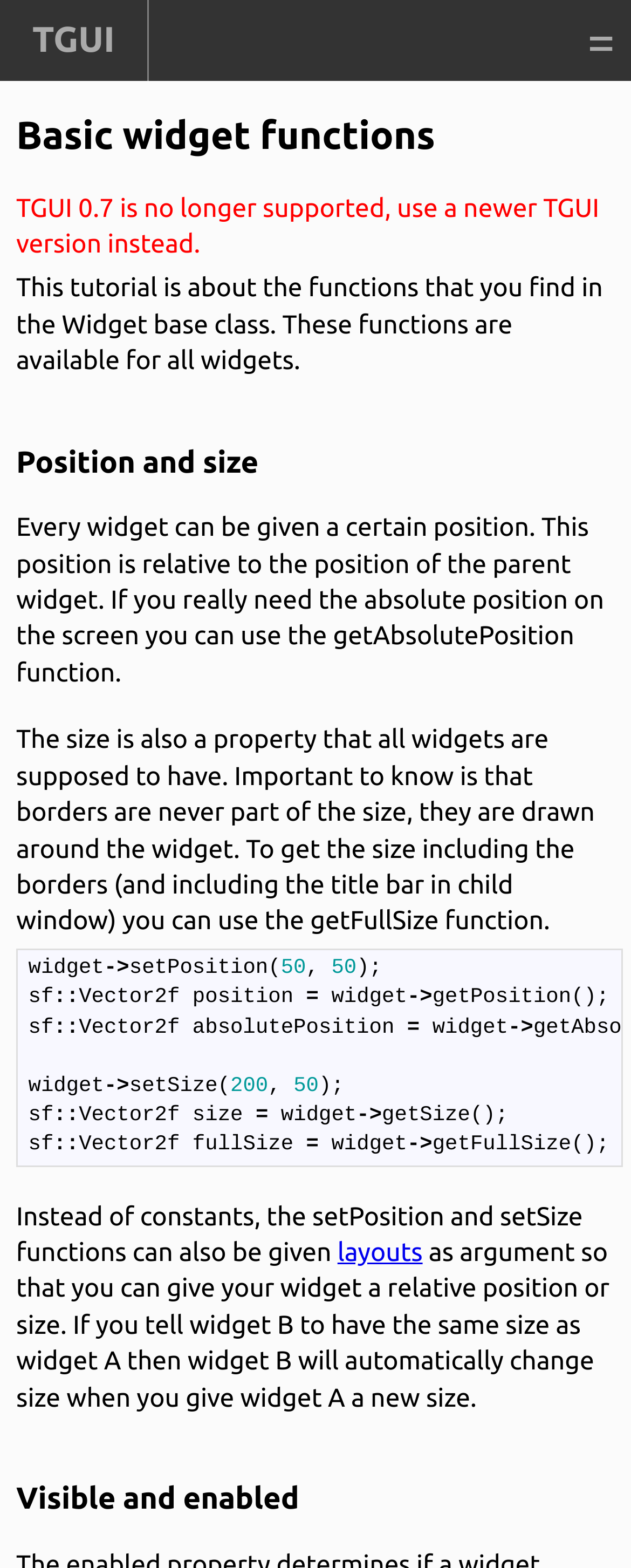Pinpoint the bounding box coordinates for the area that should be clicked to perform the following instruction: "Check the documentation".

[0.0, 0.139, 1.0, 0.183]